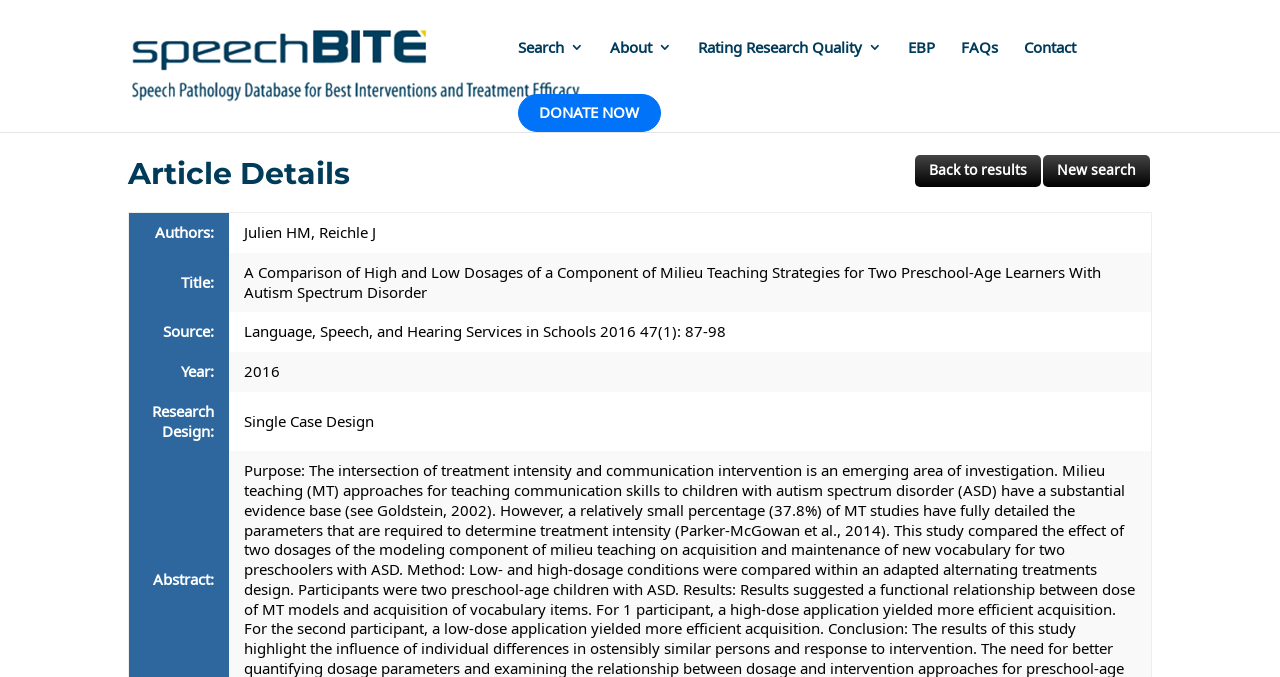Respond to the following question using a concise word or phrase: 
What is the research design of the article?

Single Case Design